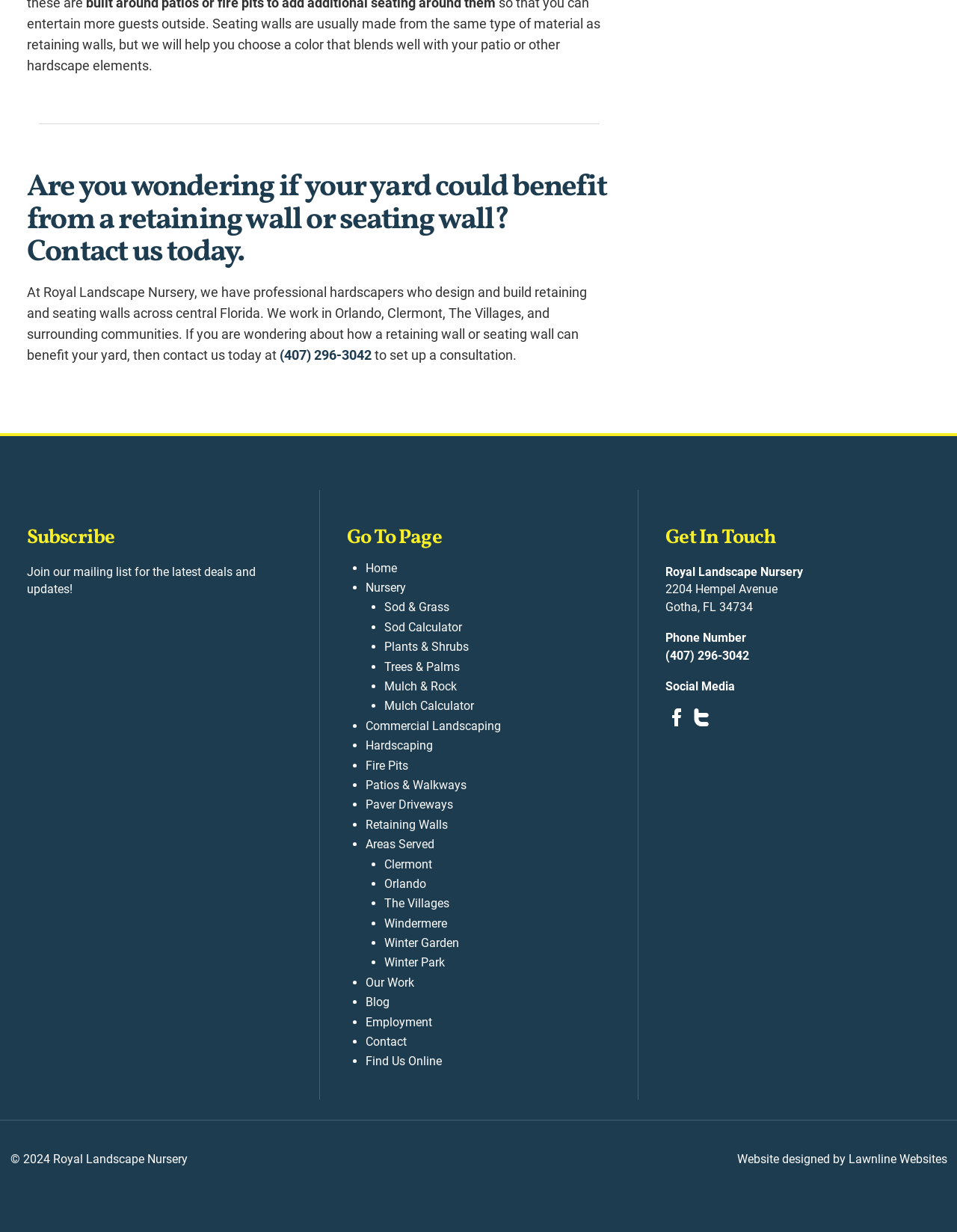Given the element description Fire Pits, identify the bounding box coordinates for the UI element on the webpage screenshot. The format should be (top-left x, top-left y, bottom-right x, bottom-right y), with values between 0 and 1.

[0.382, 0.615, 0.426, 0.627]